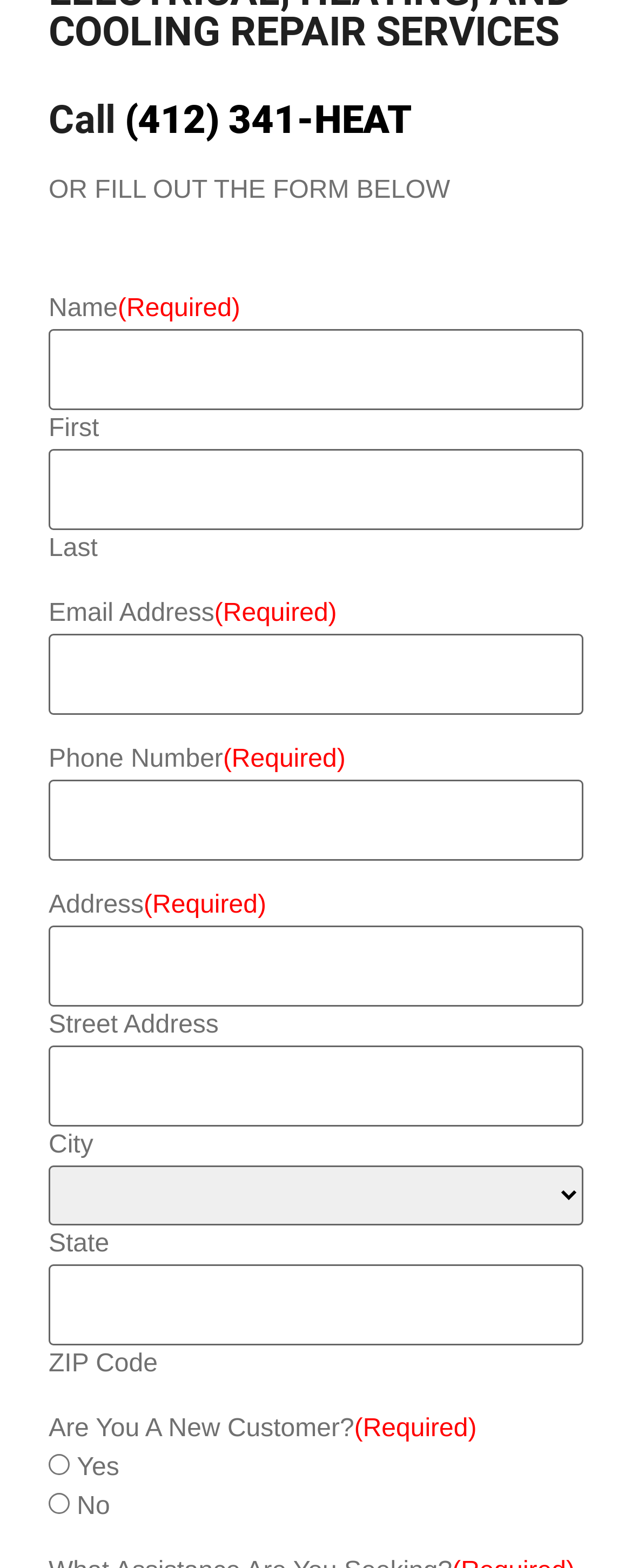Identify the bounding box for the UI element specified in this description: "parent_node: ZIP Code name="input_8.5"". The coordinates must be four float numbers between 0 and 1, formatted as [left, top, right, bottom].

[0.077, 0.806, 0.923, 0.858]